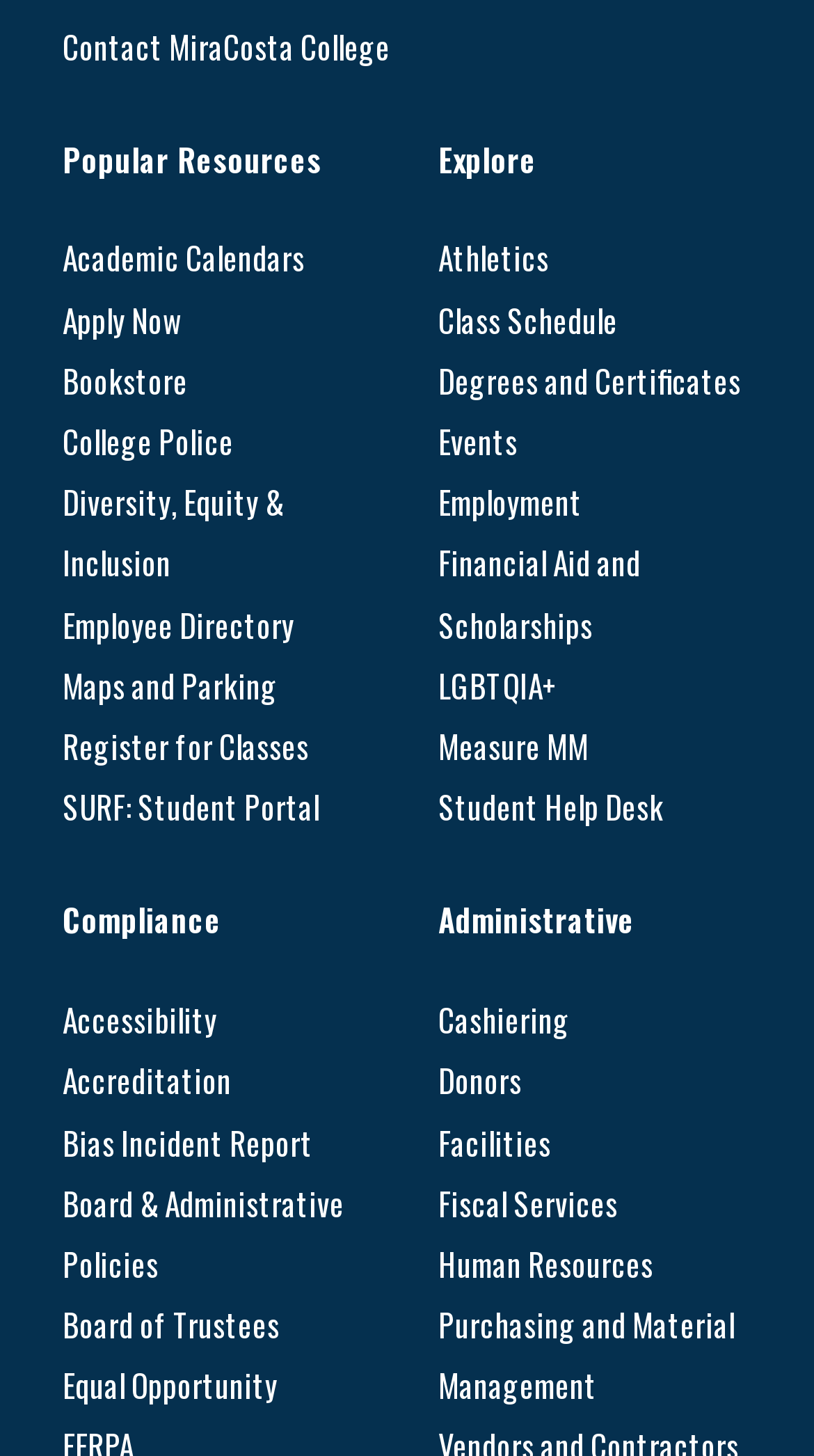Provide a brief response to the question using a single word or phrase: 
What is the second link under 'Explore'?

Class Schedule